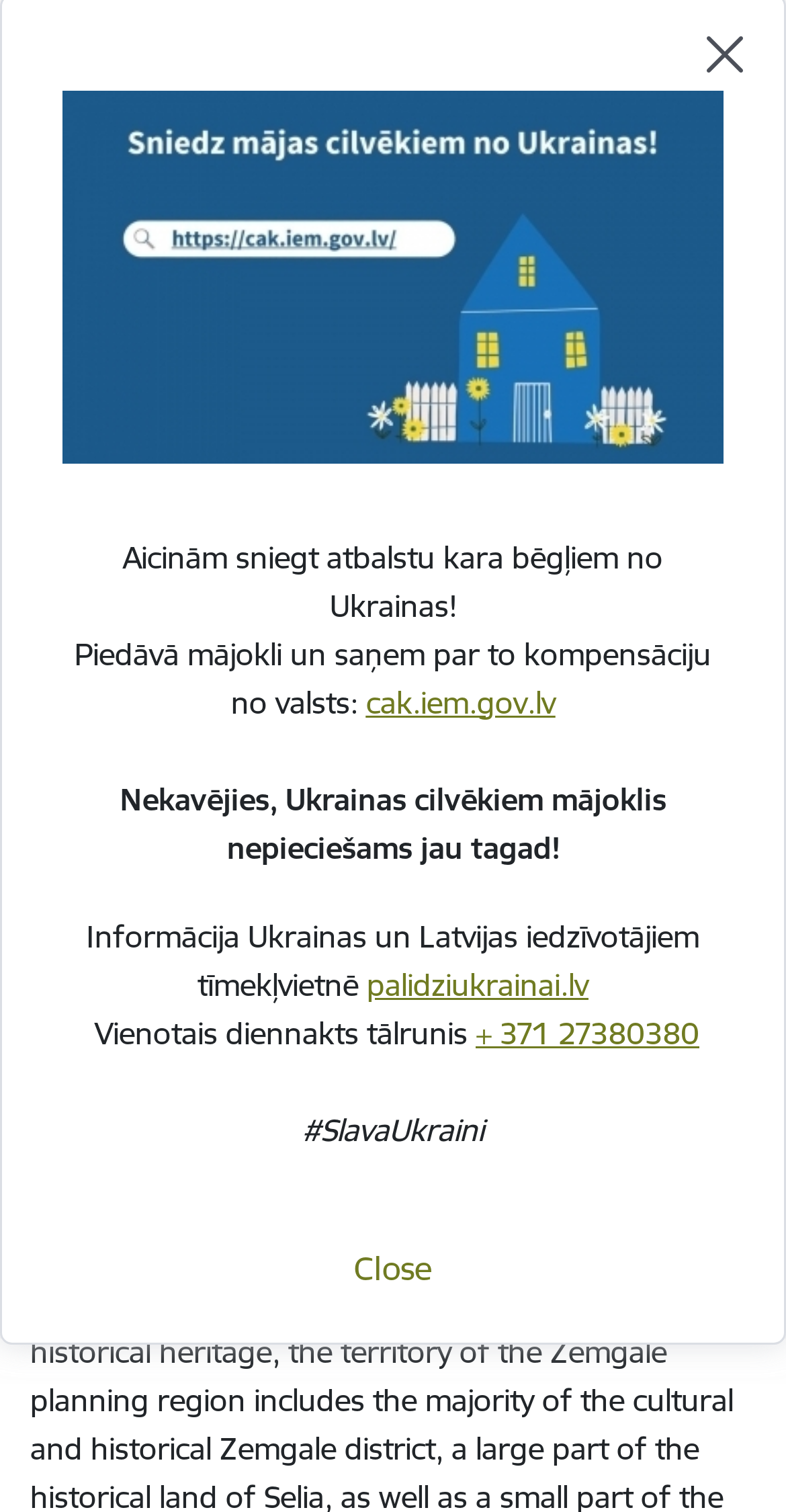Find the bounding box coordinates for the area that should be clicked to accomplish the instruction: "Change the language".

[0.556, 0.086, 0.692, 0.106]